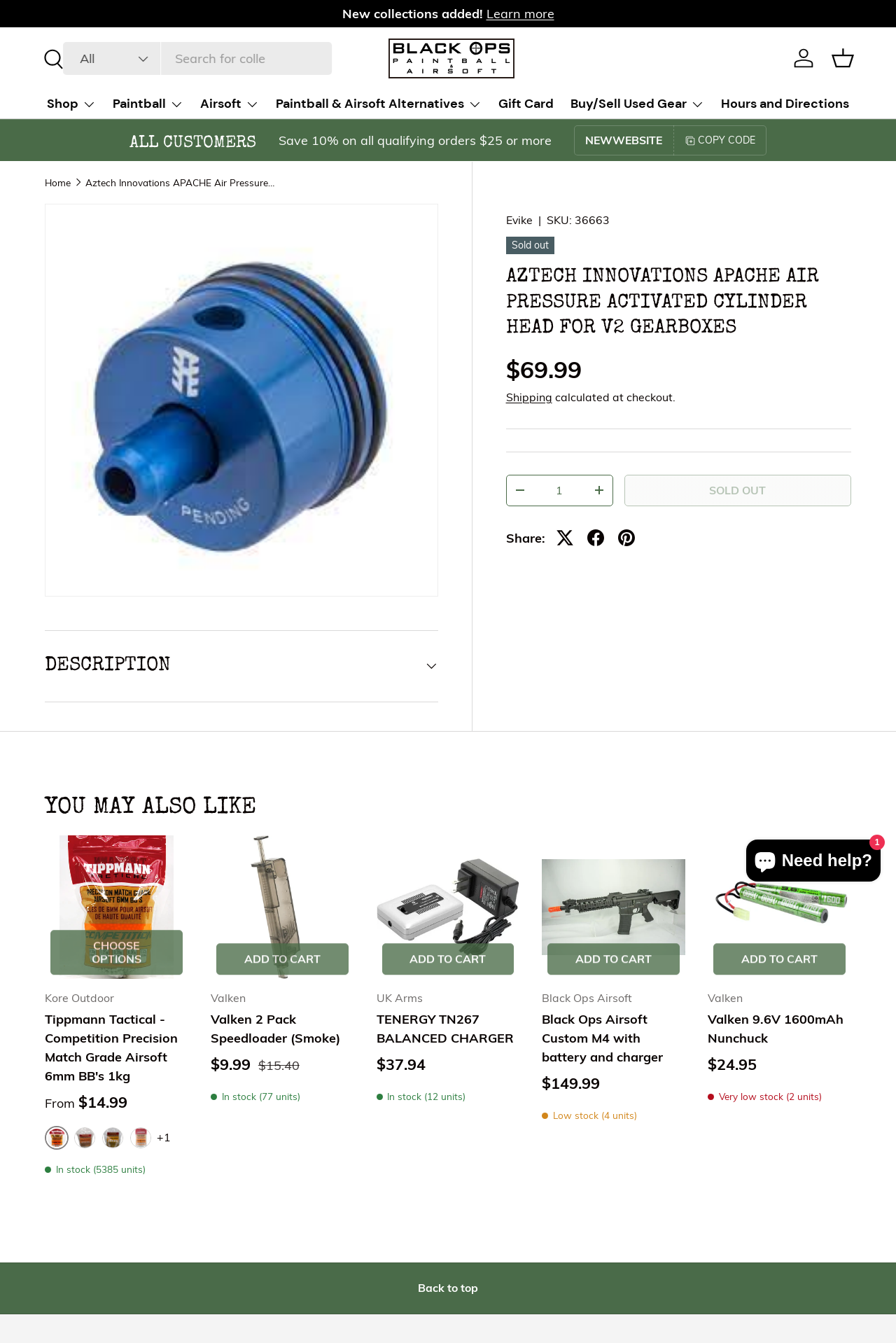Identify the headline of the webpage and generate its text content.

AZTECH INNOVATIONS APACHE AIR PRESSURE ACTIVATED CYLINDER HEAD FOR V2 GEARBOXES